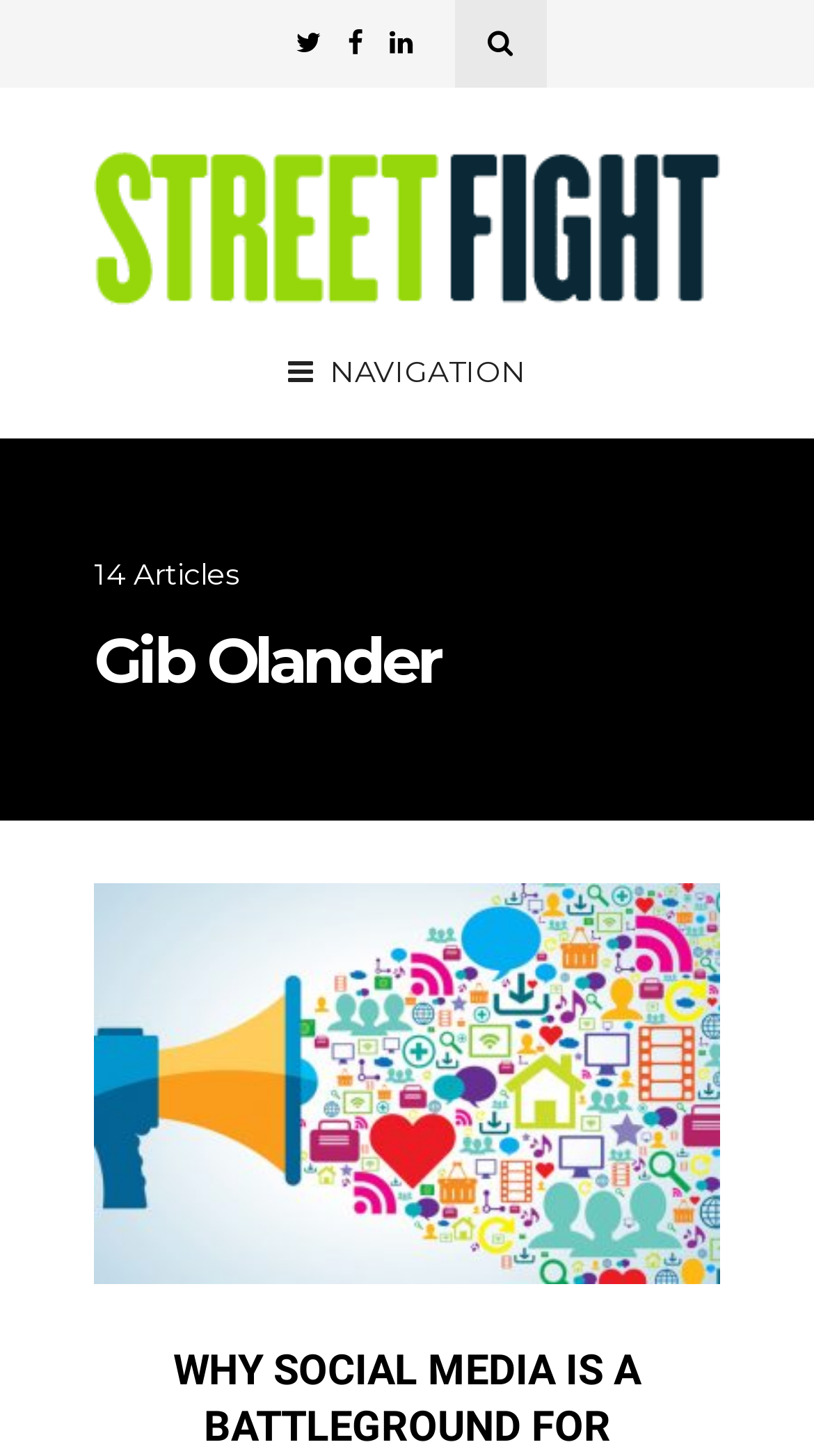Answer succinctly with a single word or phrase:
What is the name of the person mentioned?

Gib Olander